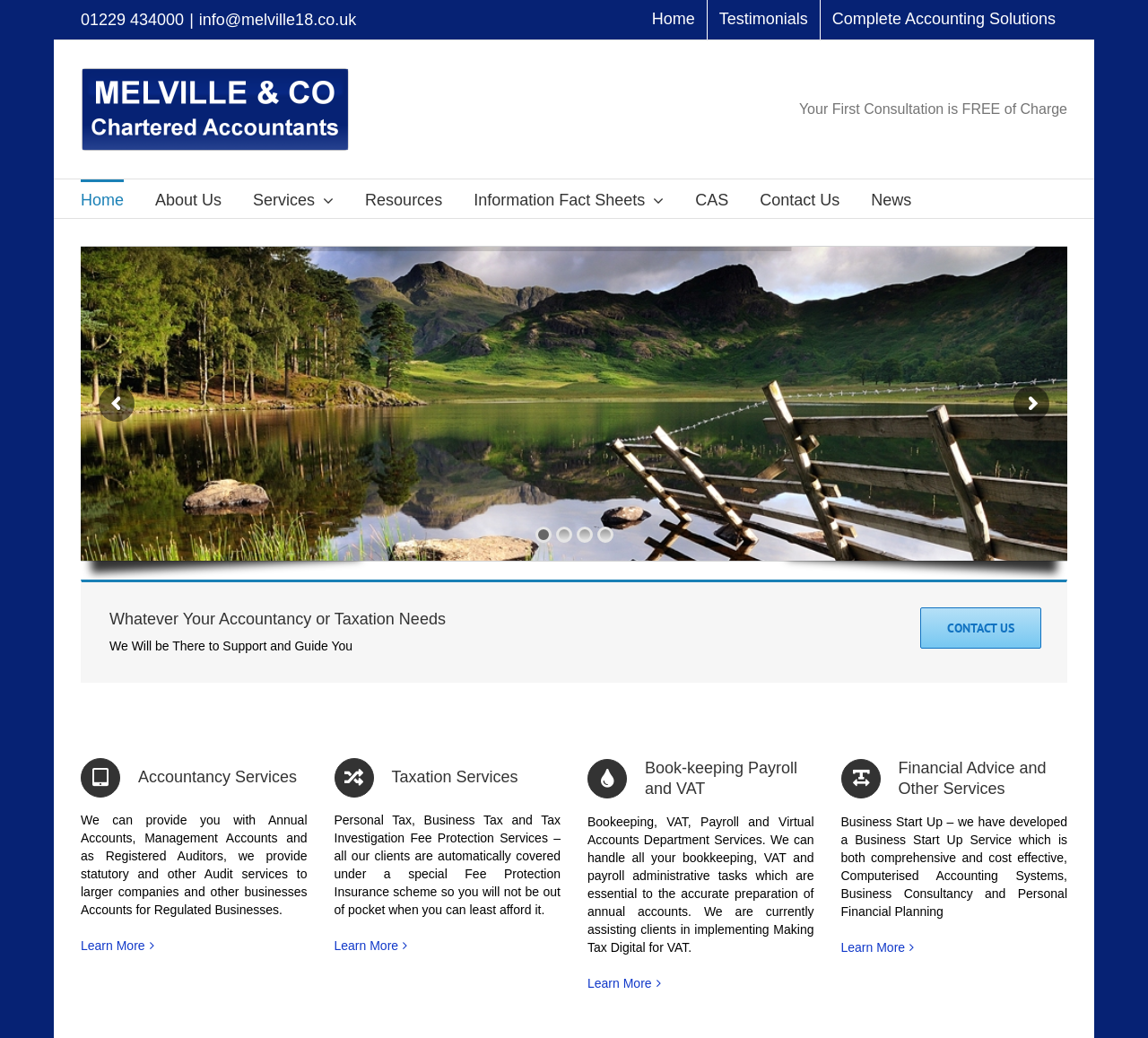Describe the webpage meticulously, covering all significant aspects.

The webpage is about Melville and Co Chartered Accountants, a company based in Barrow in Furness, Cumbria. At the top left corner, there is a logo of the company, accompanied by a phone number and an email address. Below the logo, there are two navigation menus, one labeled as "Secondary Menu" and the other as "Main Menu". The Secondary Menu has three links: "Home", "Testimonials", and "Complete Accounting Solutions". The Main Menu has nine links, including "Home", "About Us", "Services", "Resources", "Information Fact Sheets", "CAS", "Contact Us", and "News".

On the right side of the page, there is a heading that reads "Your First Consultation is FREE of Charge". Below this heading, there is a prominent call-to-action button that says "CONTACT US".

The main content of the page is divided into four sections, each describing a different service offered by the company. The first section is about Accountancy Services, which includes Annual Accounts, Management Accounts, and Audit services. The second section is about Taxation Services, which includes Personal Tax, Business Tax, and Tax Investigation Fee Protection Services. The third section is about Book-keeping Payroll and VAT, which includes Bookeeping, VAT, Payroll, and Virtual Accounts Department Services. The fourth section is about Financial Advice and Other Services, which includes Business Start Up, Computerised Accounting Systems, Business Consultancy, and Personal Financial Planning. Each section has a heading, a brief description, and a "Learn More" link.

Throughout the page, there are several links and buttons that allow users to navigate to different parts of the website or to learn more about the services offered by the company.